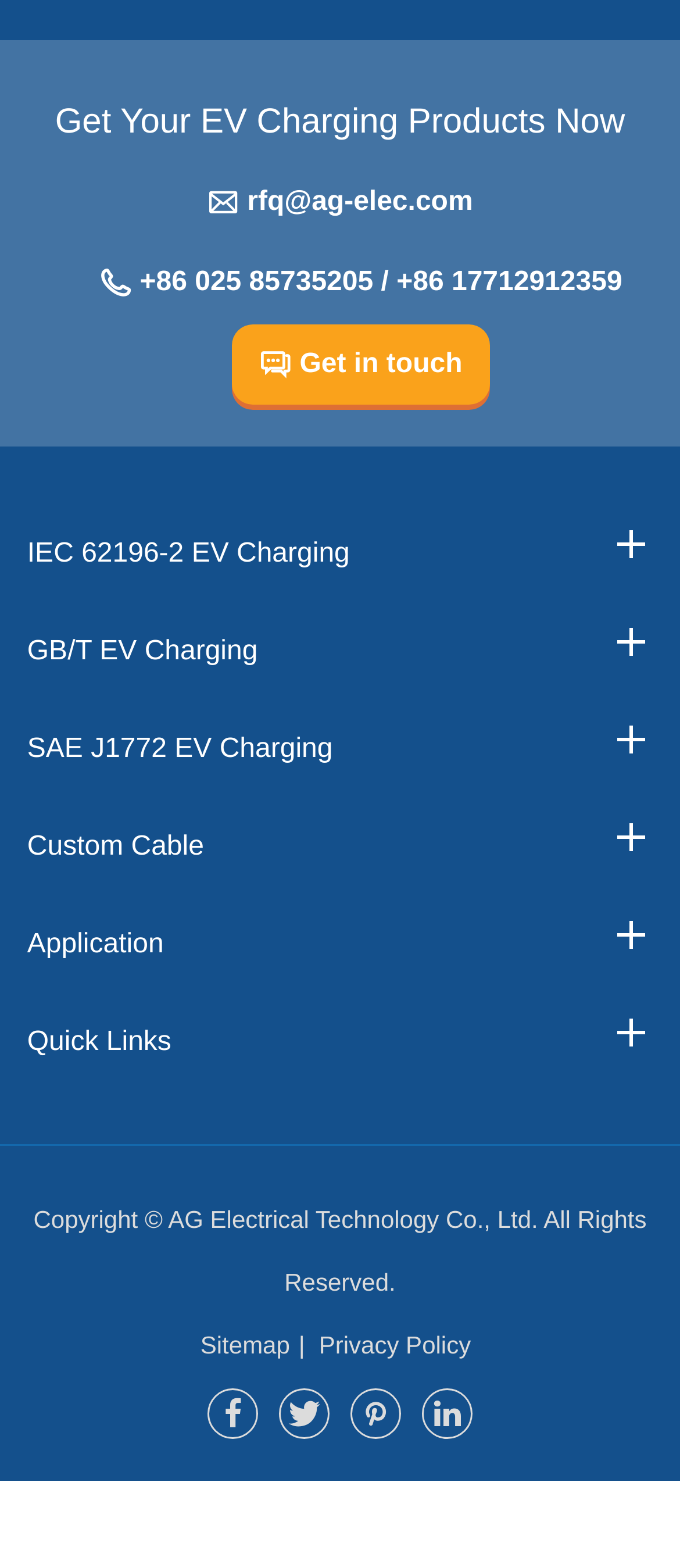What is the company's email address?
Please provide a single word or phrase as the answer based on the screenshot.

rfq@ag-elec.com